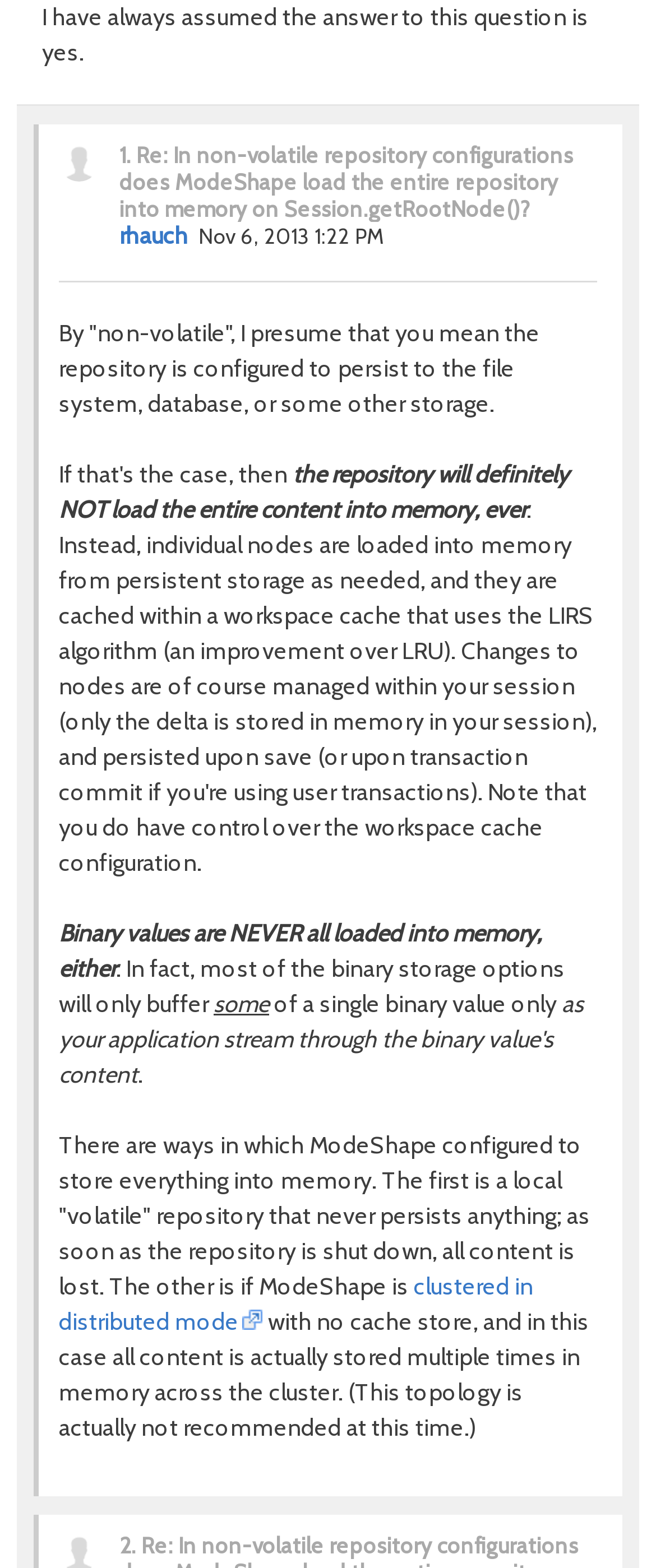What is the date of the first response?
Please answer the question as detailed as possible.

The date of the first response is indicated by the static text element with the text 'Nov 6, 2013 1:22 PM'.